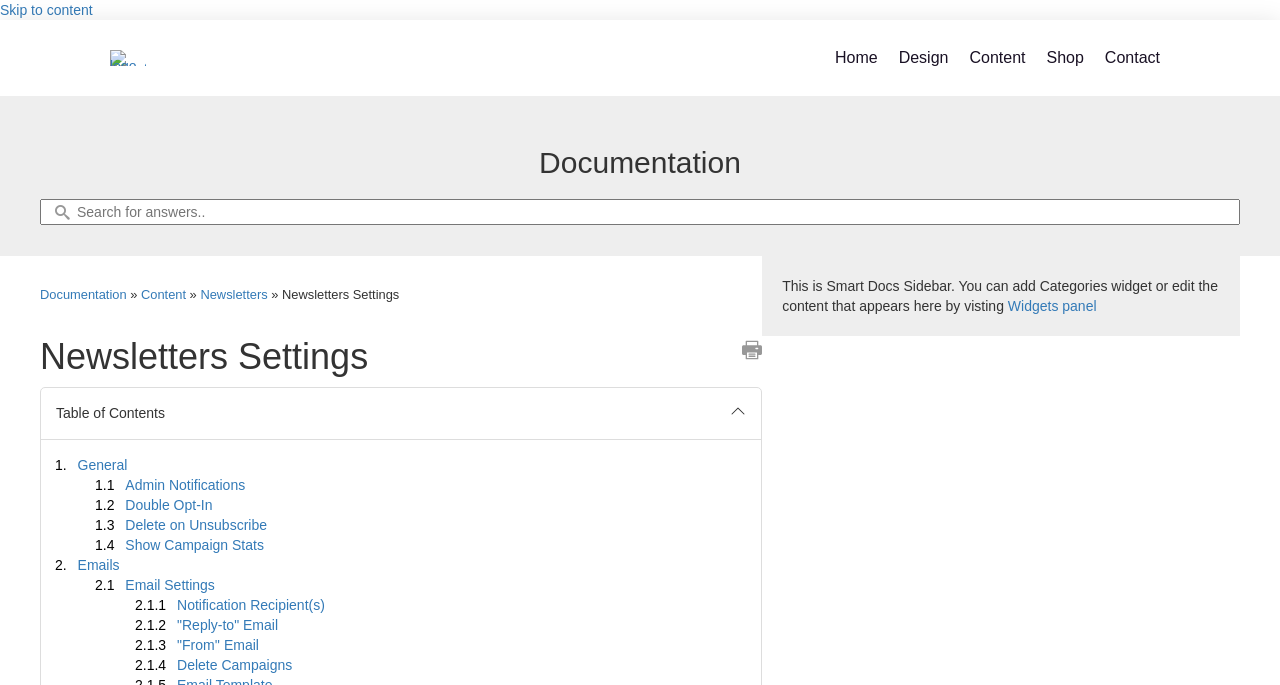What is the text content of the sidebar?
Based on the image, answer the question in a detailed manner.

I looked at the StaticText element with the text content 'This is Smart Docs Sidebar...' which is located in the sidebar region of the page, indicated by its x-coordinates between 0.611 and 0.952.